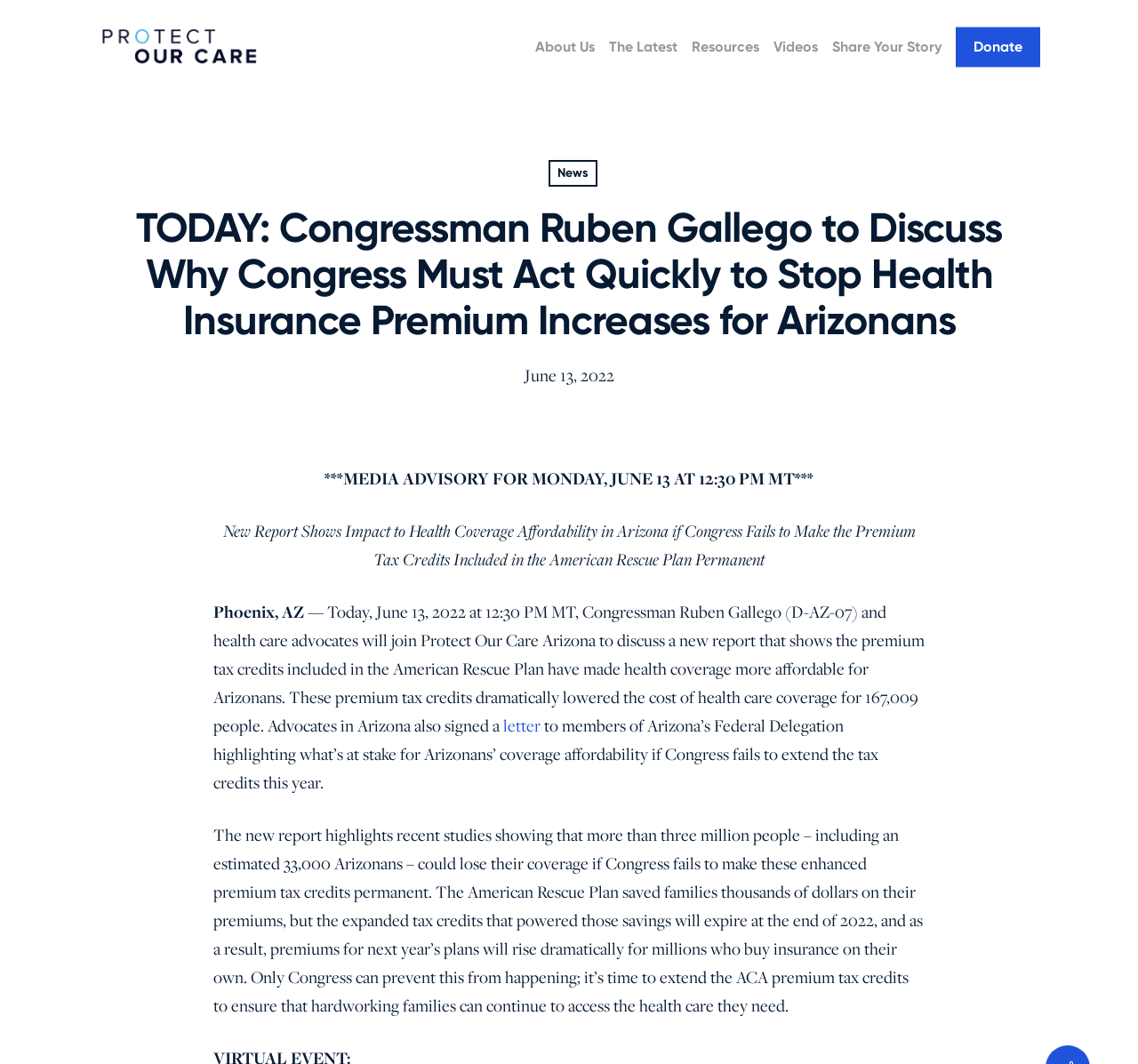Predict the bounding box coordinates of the area that should be clicked to accomplish the following instruction: "Open the 'letter' to members of Arizona’s Federal Delegation". The bounding box coordinates should consist of four float numbers between 0 and 1, i.e., [left, top, right, bottom].

[0.442, 0.671, 0.475, 0.693]